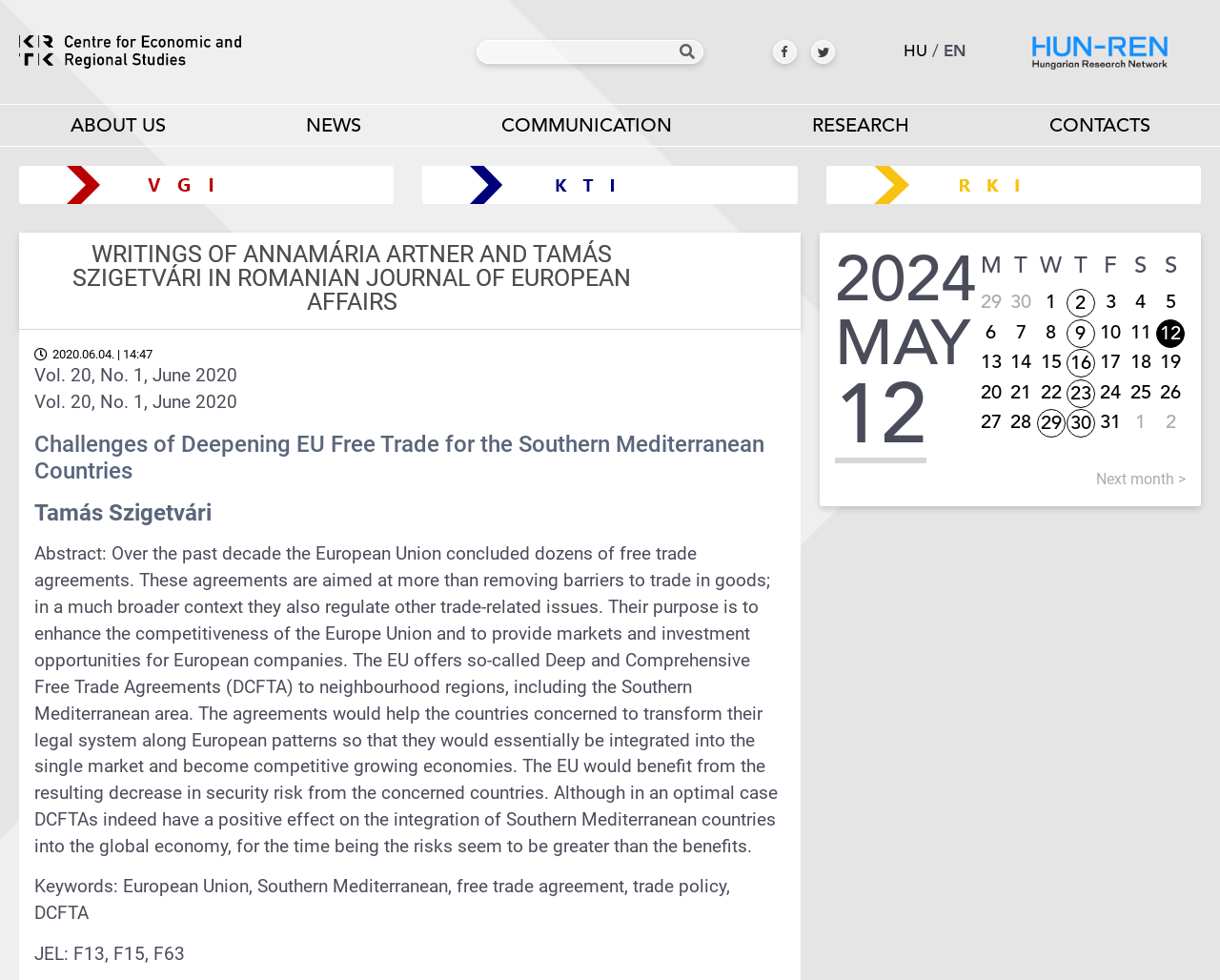How many links are there in the main menu? Analyze the screenshot and reply with just one word or a short phrase.

5